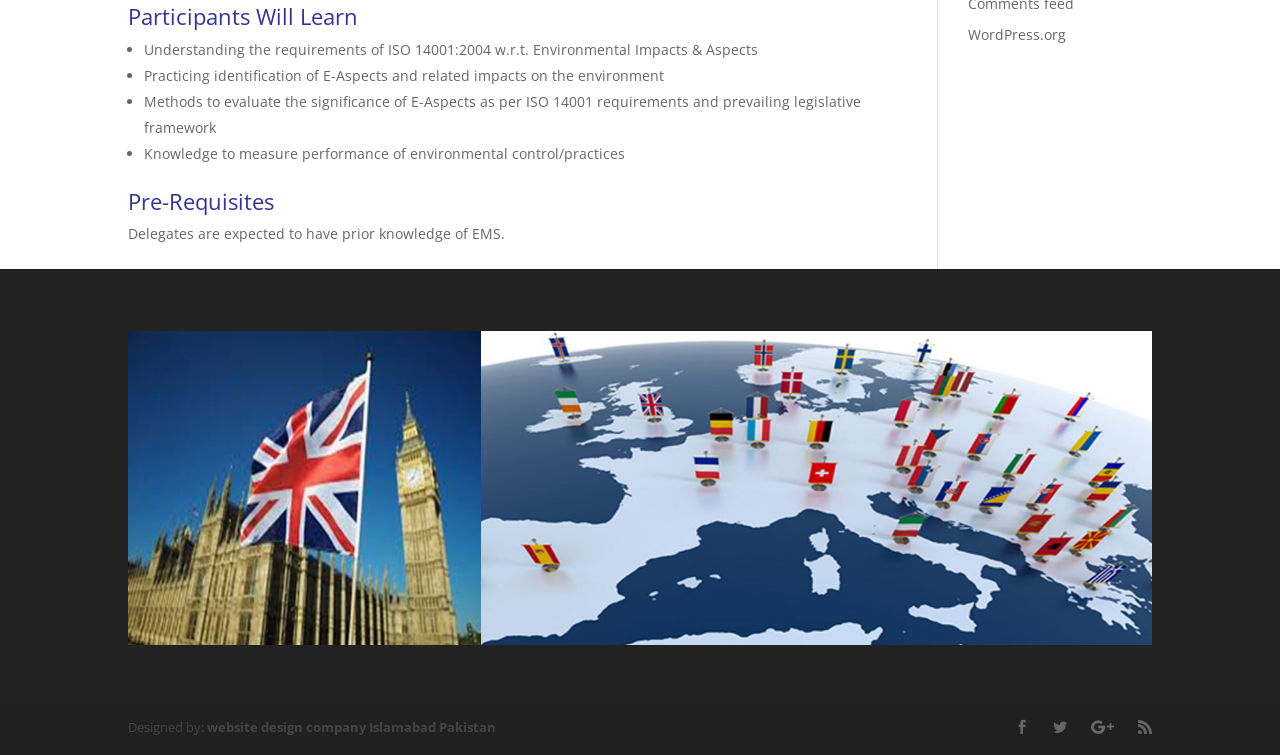Bounding box coordinates are to be given in the format (top-left x, top-left y, bottom-right x, bottom-right y). All values must be floating point numbers between 0 and 1. Provide the bounding box coordinate for the UI element described as: website design company Islamabad Pakistan

[0.162, 0.951, 0.388, 0.975]